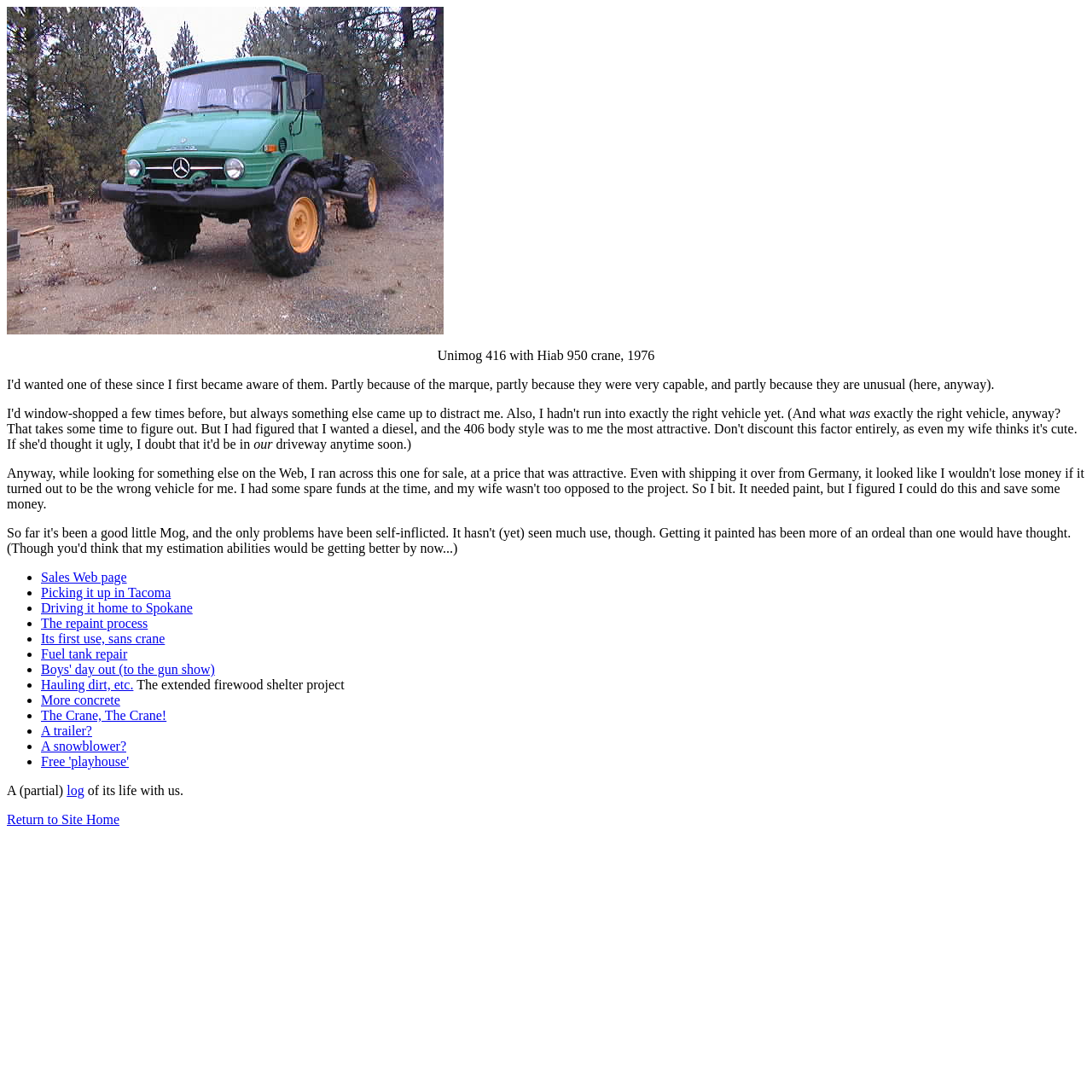Identify the bounding box coordinates of the element to click to follow this instruction: 'Check out The repaint process'. Ensure the coordinates are four float values between 0 and 1, provided as [left, top, right, bottom].

[0.038, 0.564, 0.135, 0.577]